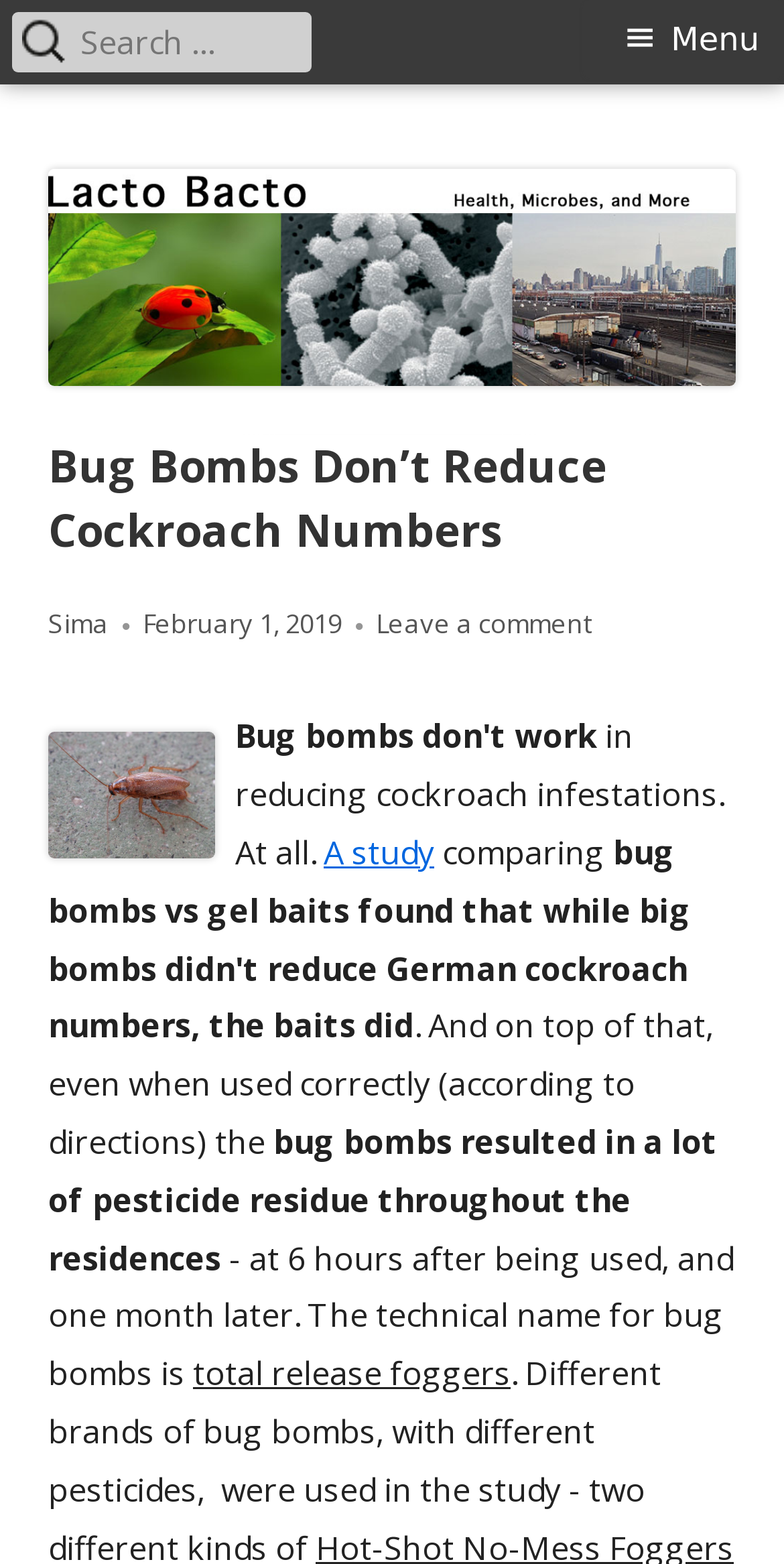Can you extract the headline from the webpage for me?

Bug Bombs Don’t Reduce Cockroach Numbers